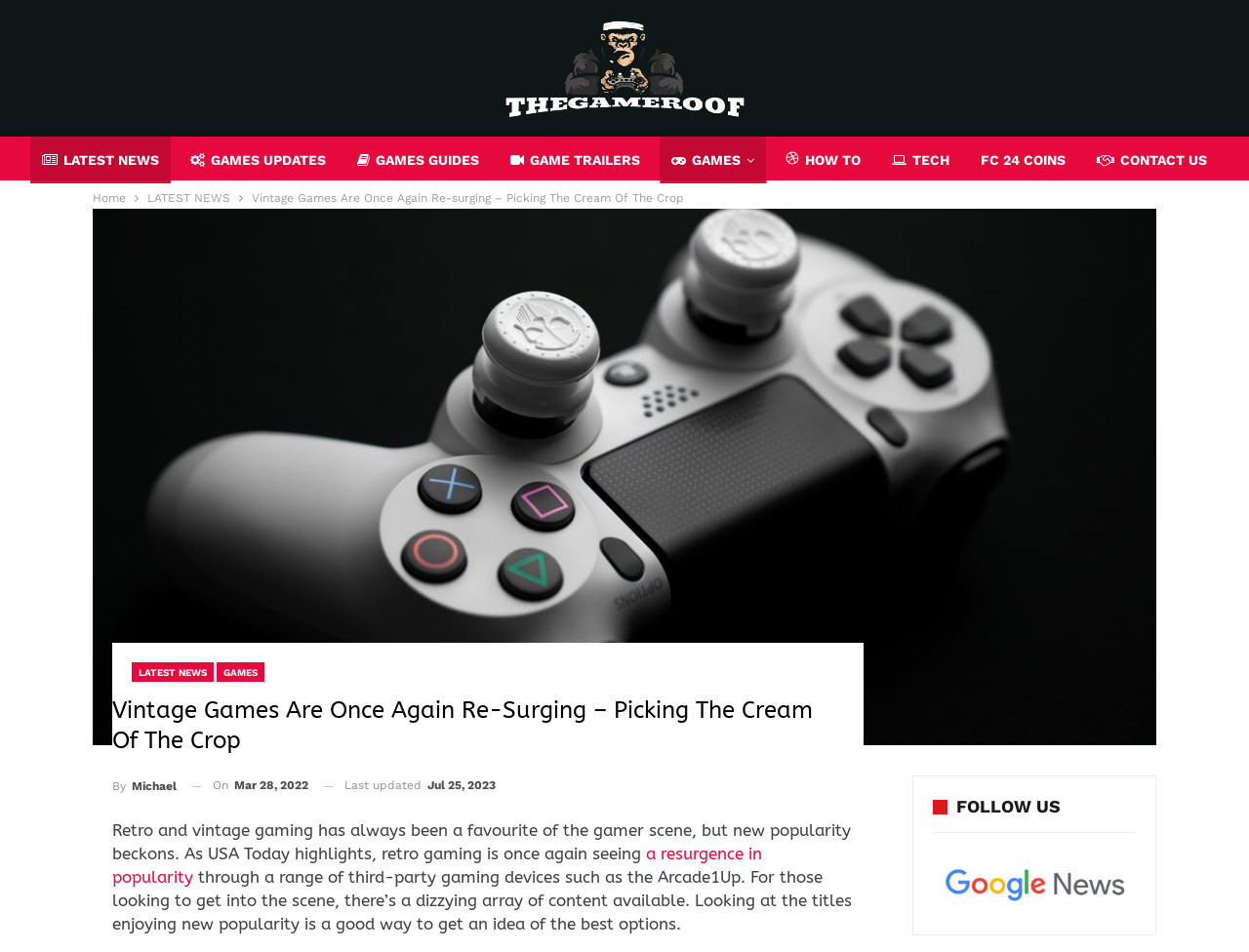Who wrote the article 'Vintage Games Are Once Again Re-surging – Picking The Cream Of The Crop'?
Based on the visual details in the image, please answer the question thoroughly.

I found a link with the text 'By Michael' below the heading of the article, which suggests that Michael is the author of the article.